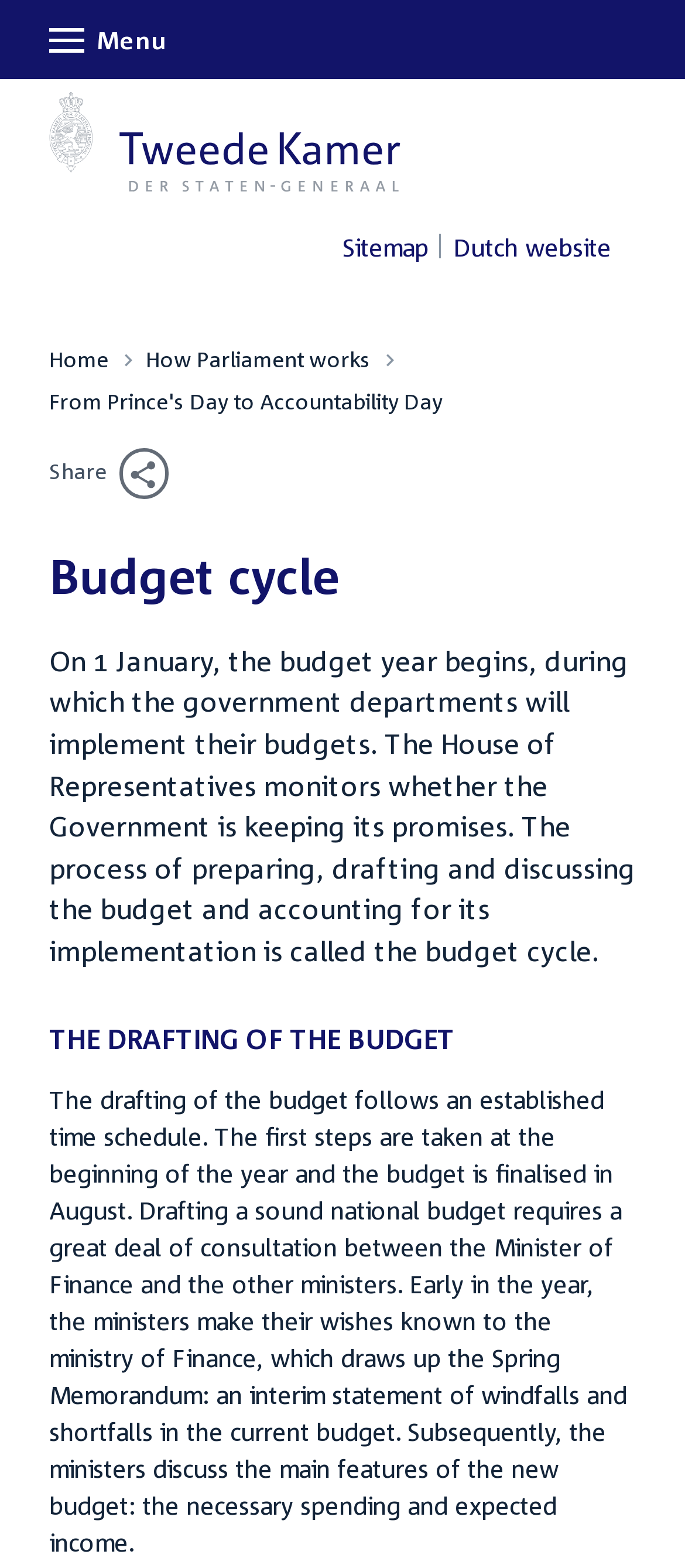When is the budget finalized?
Using the image, elaborate on the answer with as much detail as possible.

The budget is finalized in August, after a series of steps and consultations between the Minister of Finance and other ministers, as part of the budget drafting process.